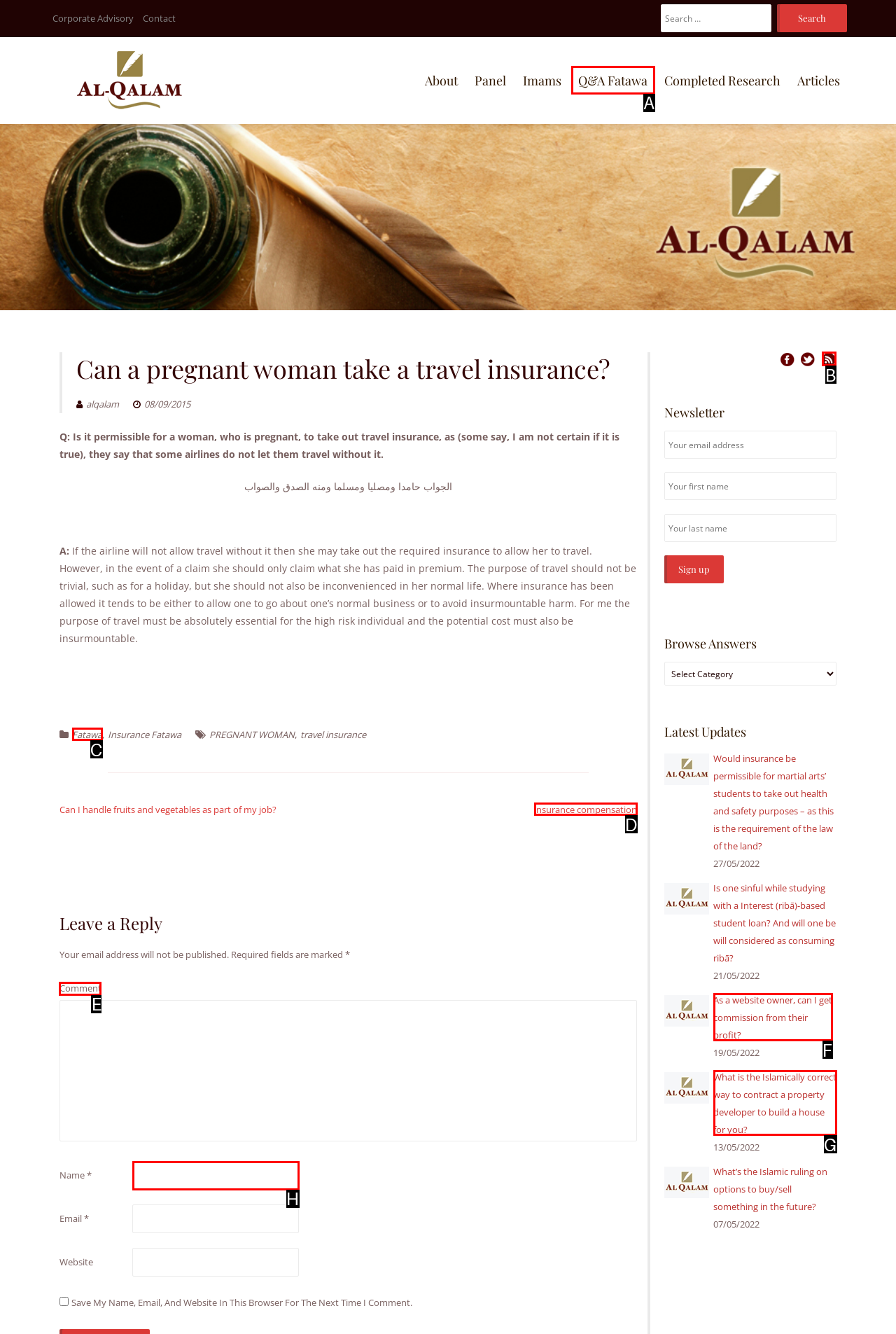Tell me the letter of the UI element I should click to accomplish the task: Leave a comment based on the choices provided in the screenshot.

E